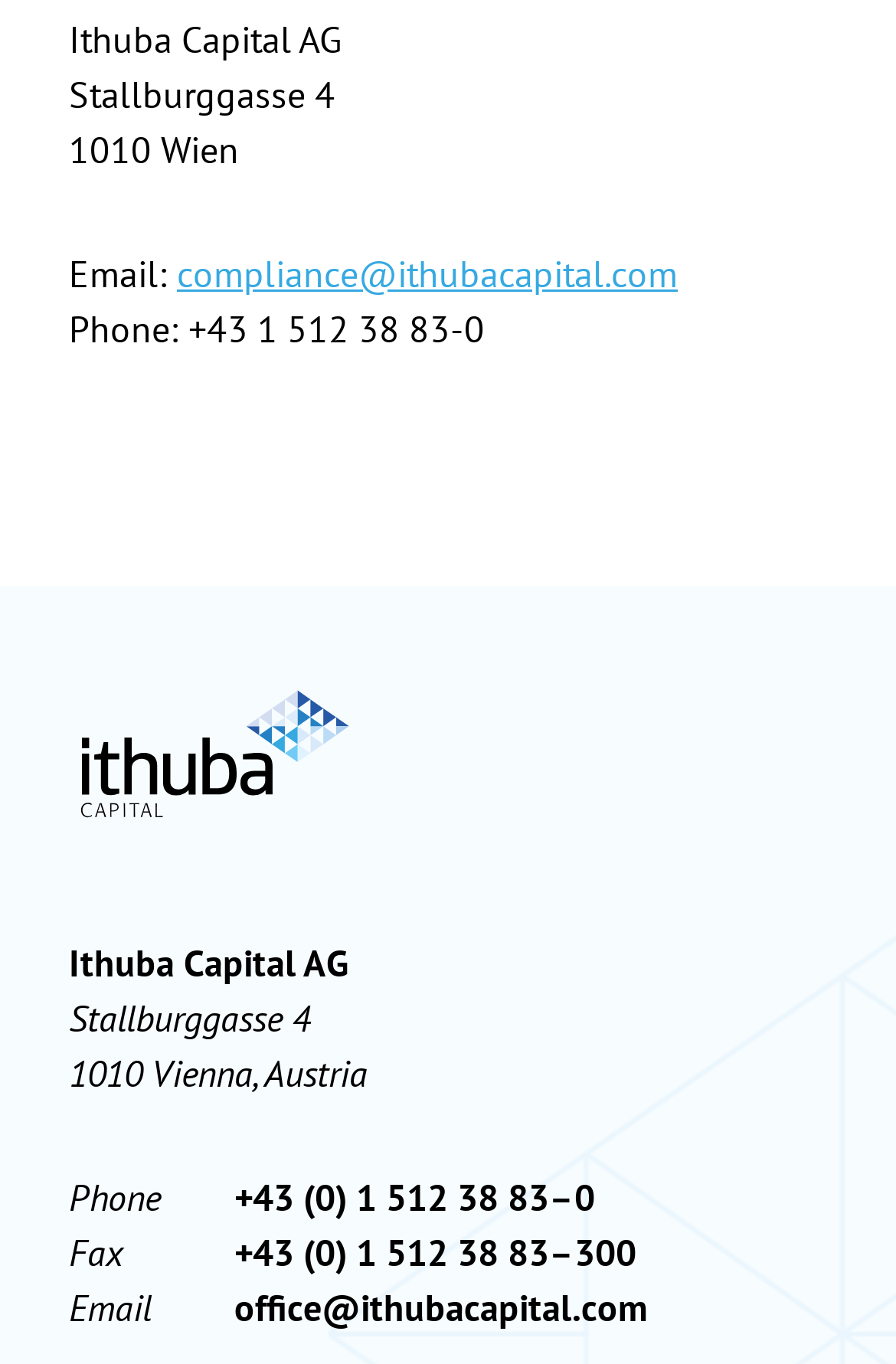Identify the bounding box coordinates for the UI element described as follows: Cookie-Informationen anzeigen Cookie-Informationen ausblenden. Use the format (top-left x, top-left y, bottom-right x, bottom-right y) and ensure all values are floating point numbers between 0 and 1.

[0.056, 0.447, 0.944, 0.476]